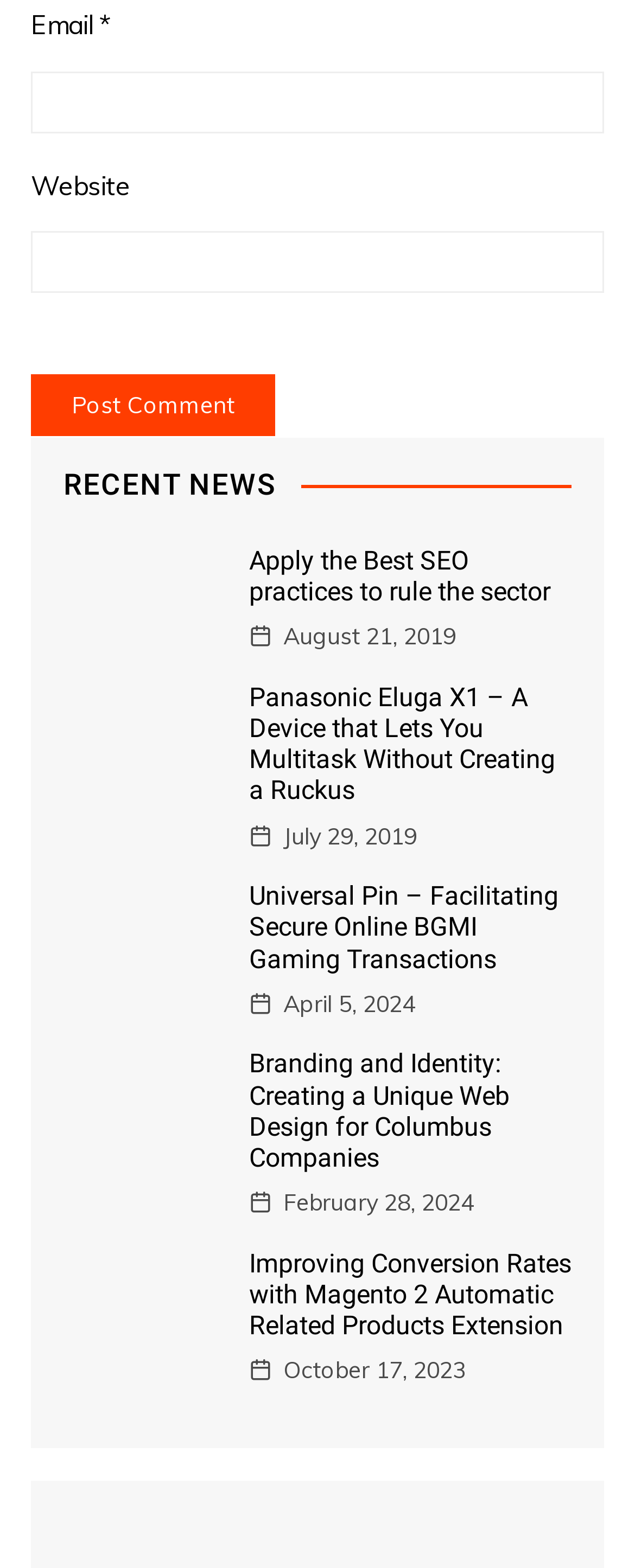How many comment fields are there?
Based on the image, please offer an in-depth response to the question.

I counted the number of text boxes with labels 'Email' and 'Website', which are likely comment fields, and found two.